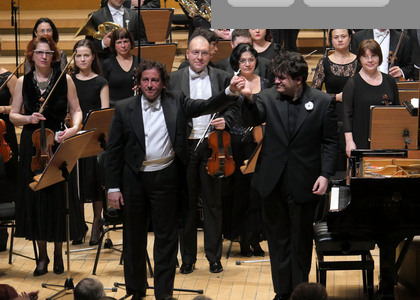What is the attire of the musicians?
Please look at the screenshot and answer in one word or a short phrase.

Elegant black